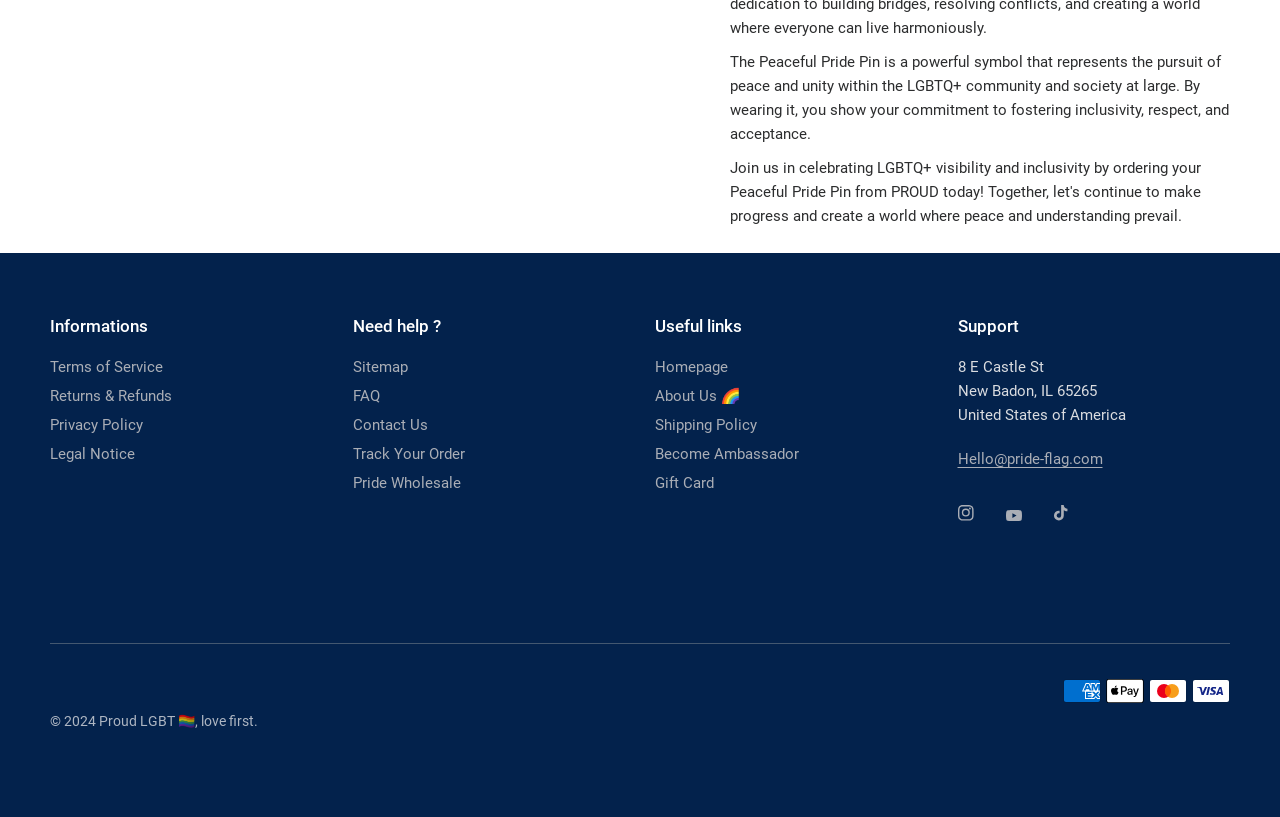What payment methods are accepted?
Look at the image and answer the question with a single word or phrase.

American Express, Apple Pay, Mastercard, Visa